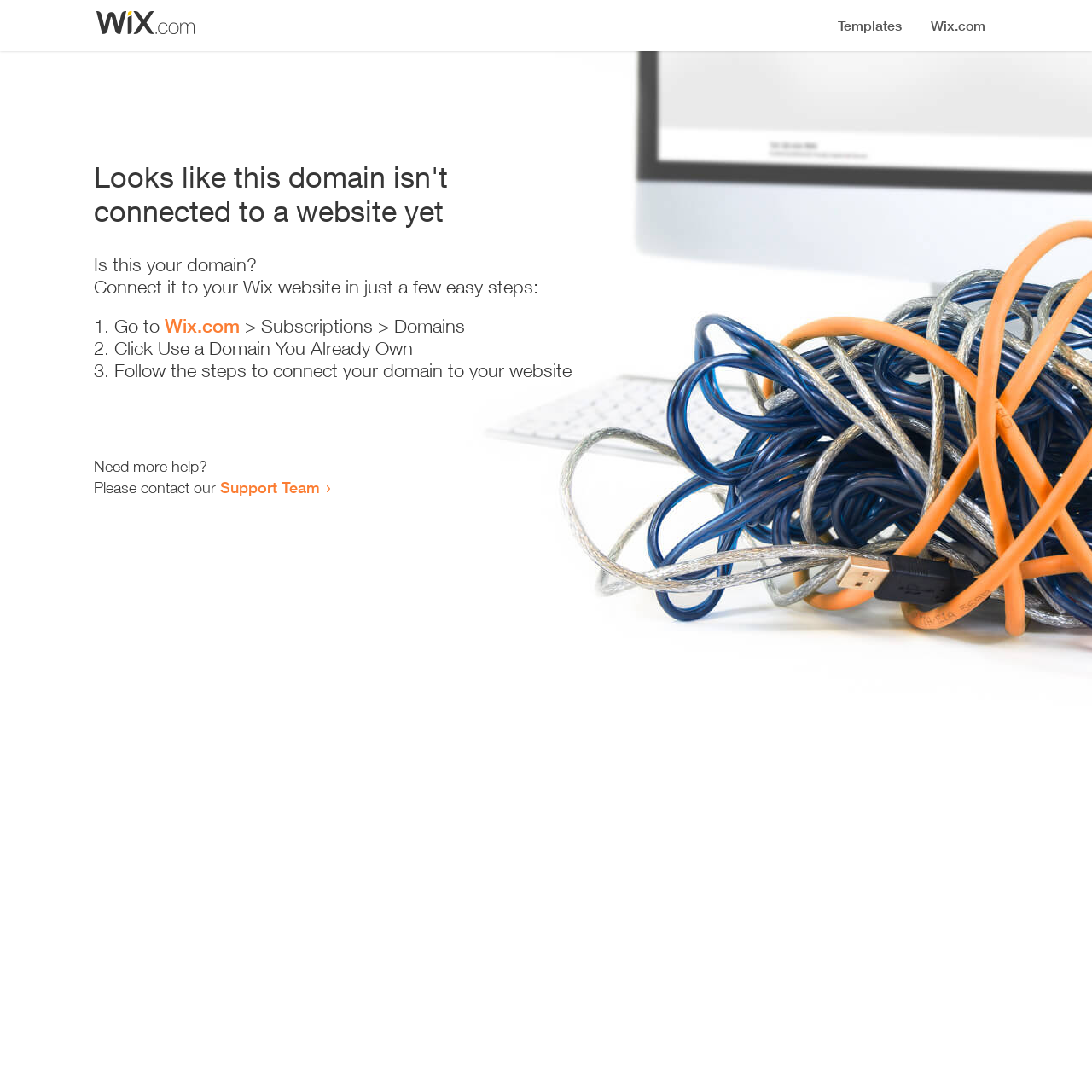Offer a detailed explanation of the webpage layout and contents.

The webpage appears to be an error page, indicating that a domain is not connected to a website yet. At the top, there is a small image, likely a logo or icon. Below the image, a prominent heading reads "Looks like this domain isn't connected to a website yet". 

Underneath the heading, a series of instructions are provided to connect the domain to a Wix website. The instructions are divided into three steps, each marked with a numbered list marker (1., 2., and 3.). The first step involves going to Wix.com, specifically the Subscriptions > Domains section. The second step is to click "Use a Domain You Already Own", and the third step is to follow the instructions to connect the domain to the website.

Below the instructions, there is a message asking if the user needs more help, followed by an invitation to contact the Support Team via a link. Overall, the webpage is focused on guiding the user to connect their domain to a Wix website.